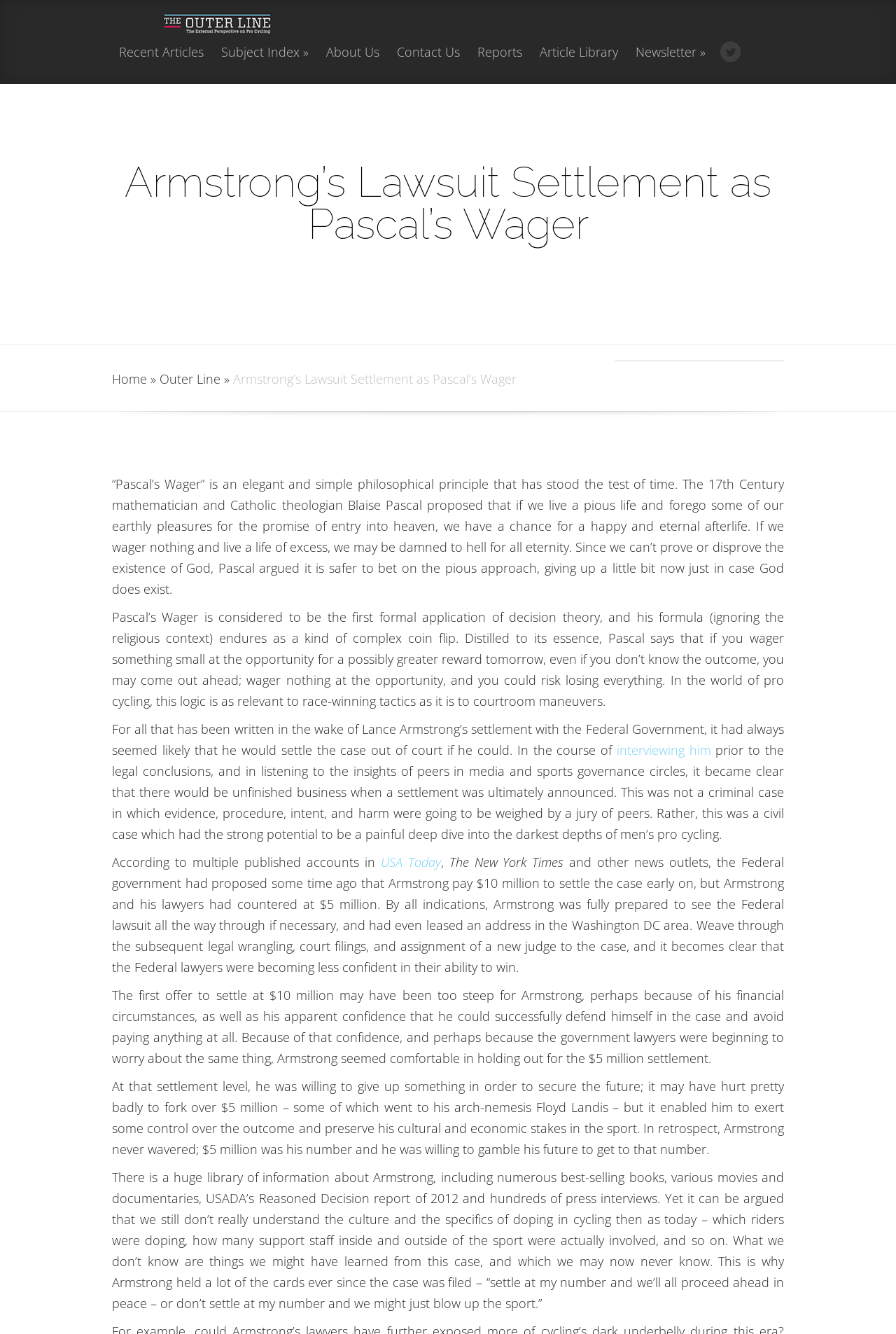Find the bounding box coordinates of the clickable element required to execute the following instruction: "Go to Home". Provide the coordinates as four float numbers between 0 and 1, i.e., [left, top, right, bottom].

[0.125, 0.298, 0.164, 0.31]